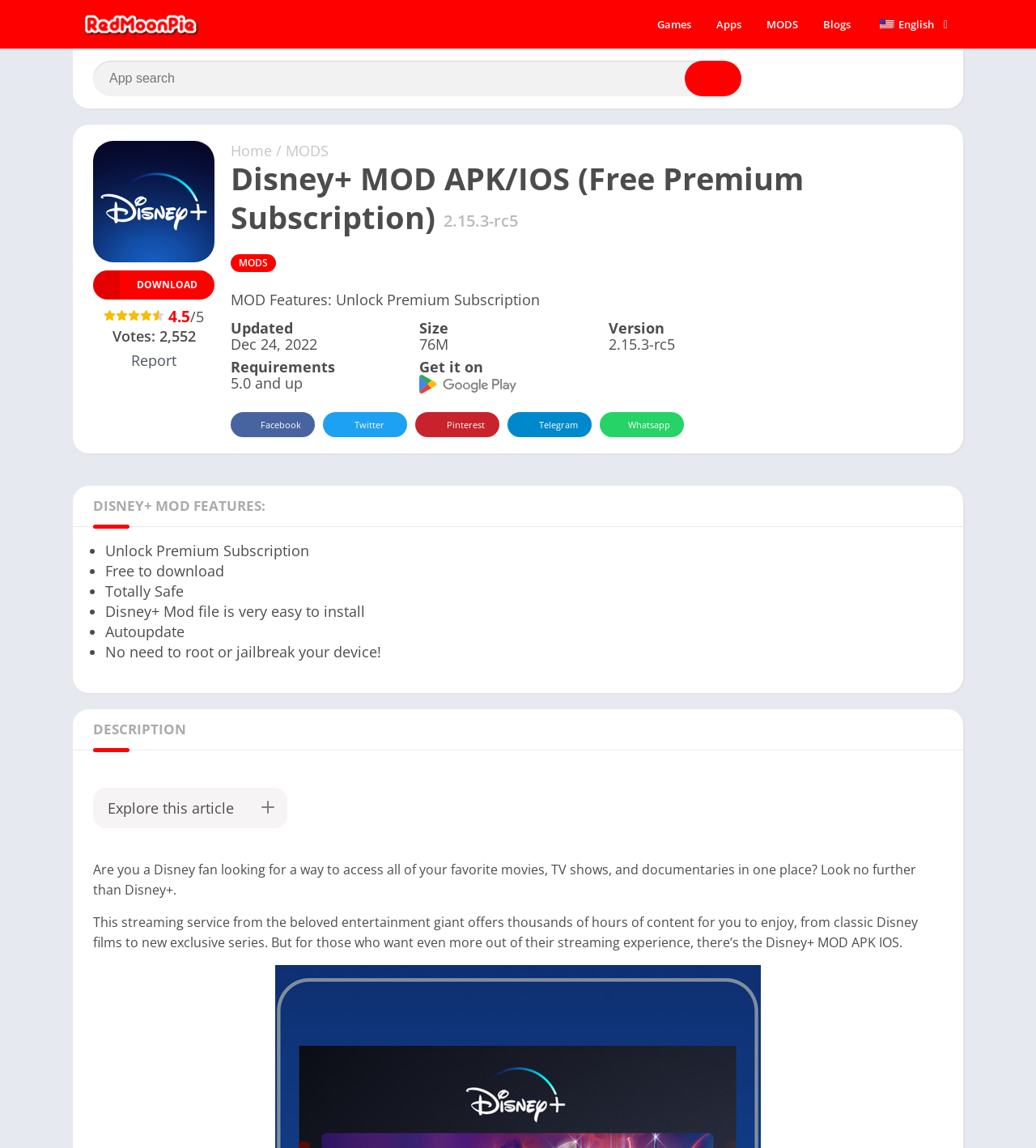Specify the bounding box coordinates of the element's region that should be clicked to achieve the following instruction: "Visit Google Play". The bounding box coordinates consist of four float numbers between 0 and 1, in the format [left, top, right, bottom].

[0.405, 0.33, 0.499, 0.347]